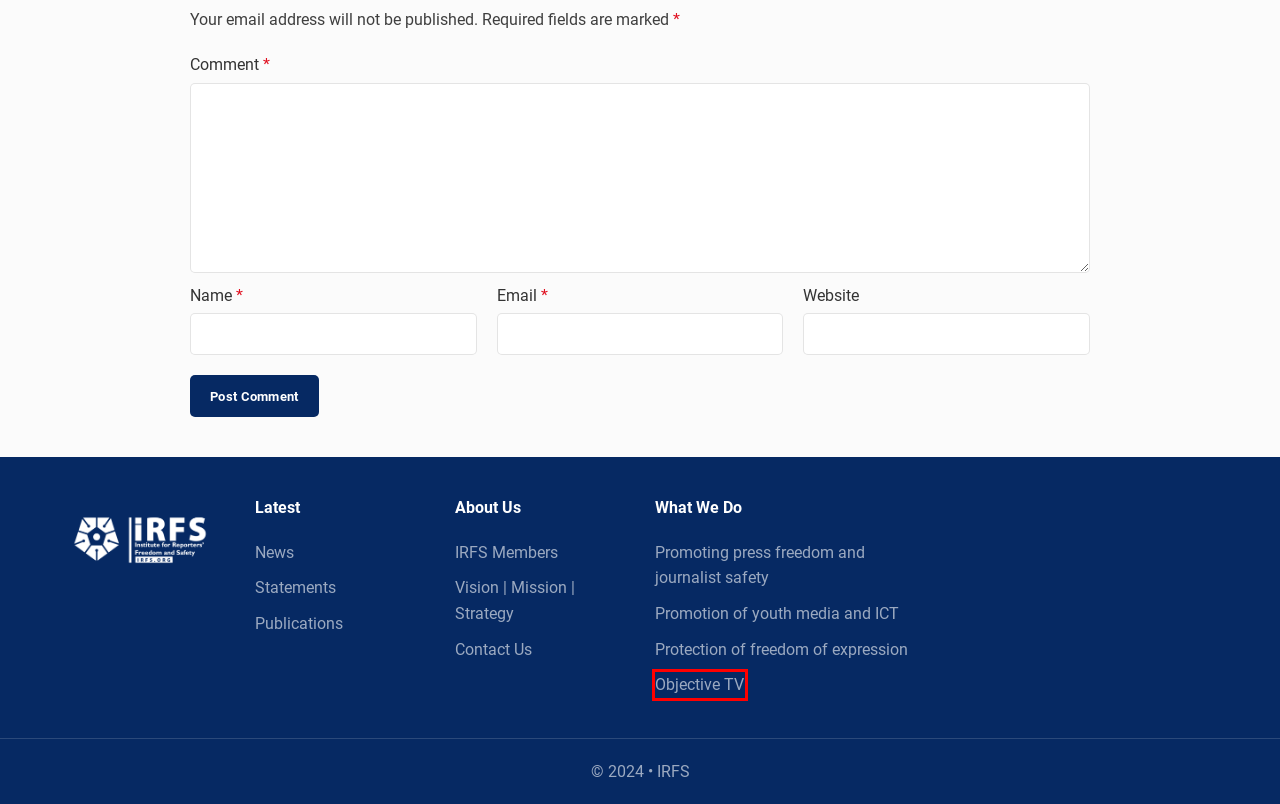Examine the screenshot of the webpage, which has a red bounding box around a UI element. Select the webpage description that best fits the new webpage after the element inside the red bounding box is clicked. Here are the choices:
A. Protection of freedom of expression – IRFS
B. Vision | Mission | Strategy – IRFS
C. Promoting press freedom and journalist safety – IRFS
D. Statements – IRFS
E. Promotion of youth media and ICT – IRFS
F. IRFS Members – IRFS
G. Publications – IRFS
H. Objective TV – IRFS

H